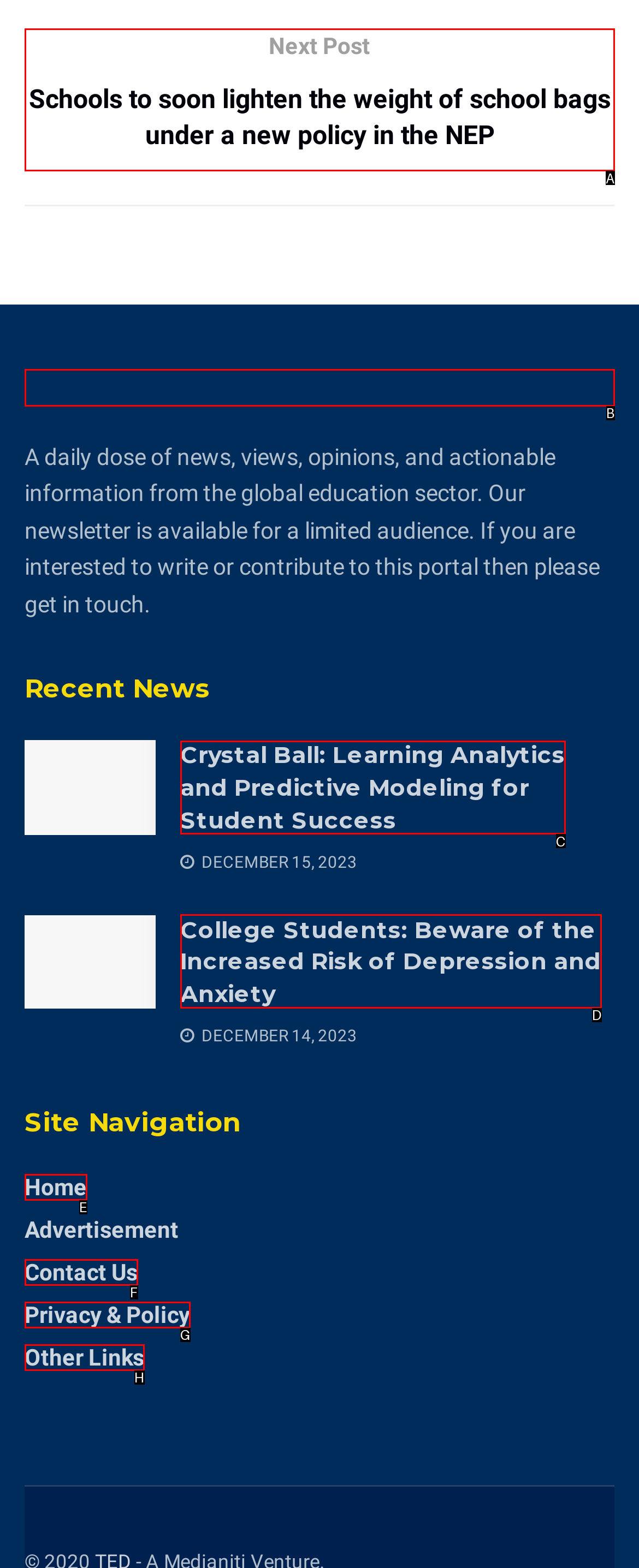Please provide the letter of the UI element that best fits the following description: Privacy & Policy
Respond with the letter from the given choices only.

G